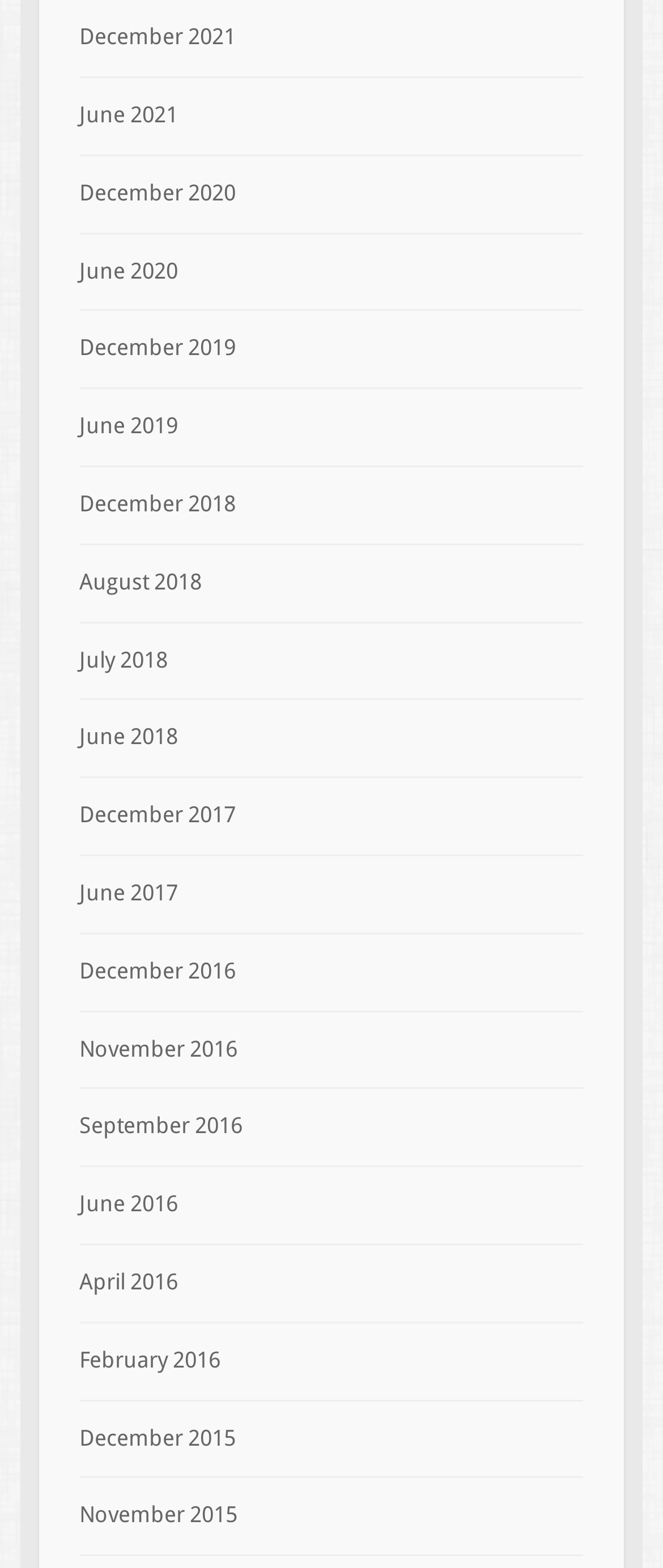Please determine the bounding box coordinates, formatted as (top-left x, top-left y, bottom-right x, bottom-right y), with all values as floating point numbers between 0 and 1. Identify the bounding box of the region described as: December 2019

[0.119, 0.214, 0.355, 0.23]